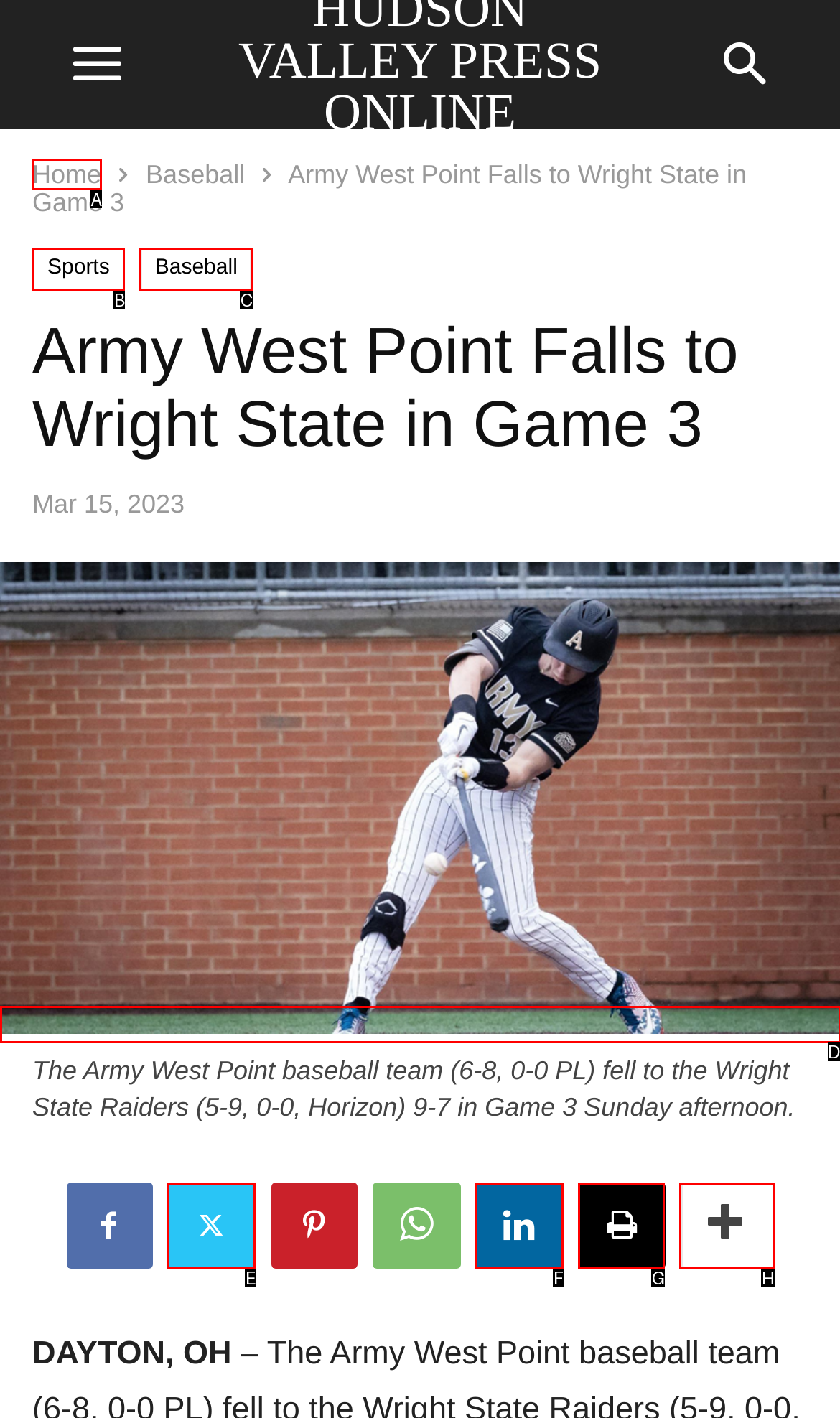Point out the letter of the HTML element you should click on to execute the task: go to home page
Reply with the letter from the given options.

A